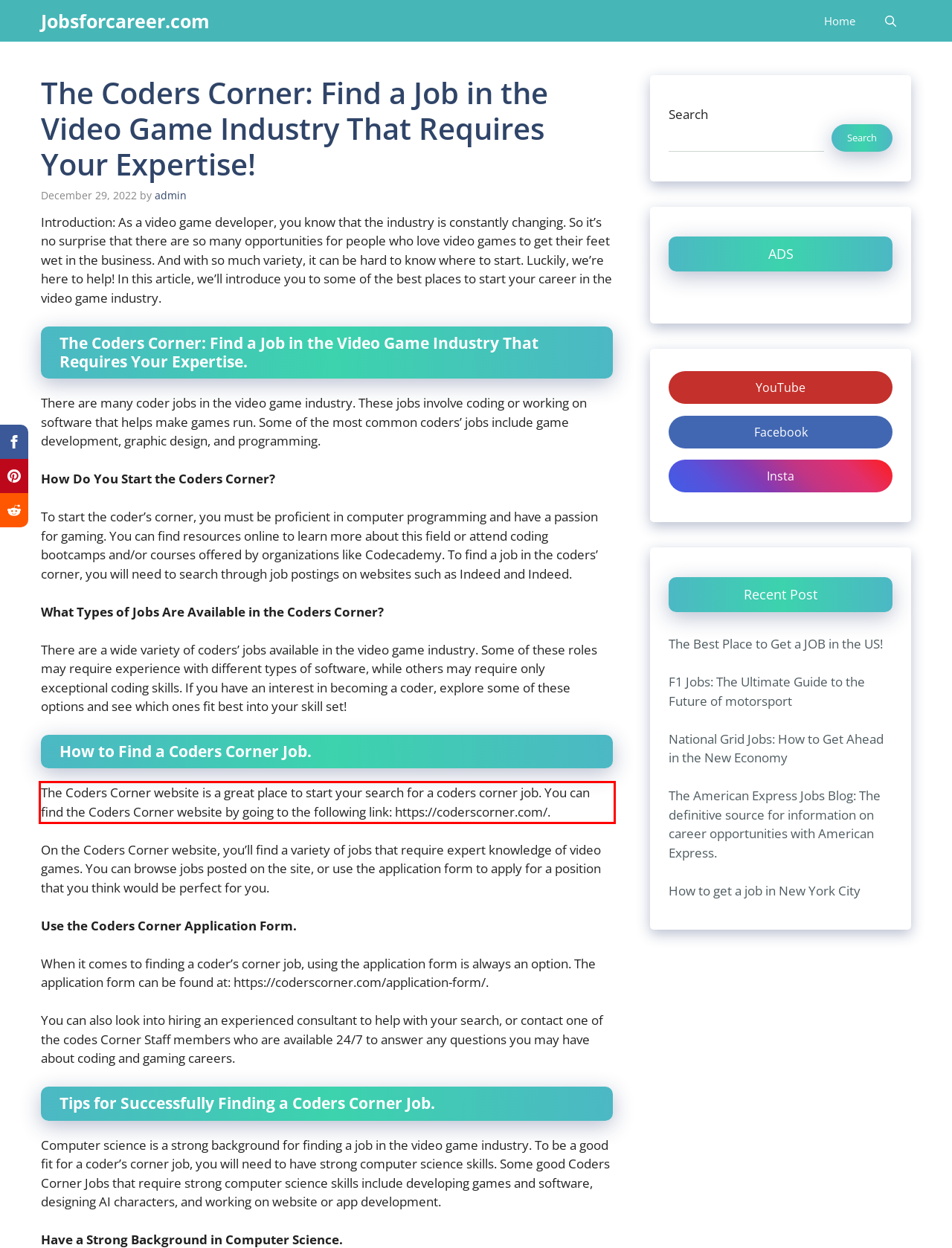Please recognize and transcribe the text located inside the red bounding box in the webpage image.

The Coders Corner website is a great place to start your search for a coders corner job. You can find the Coders Corner website by going to the following link: https://coderscorner.com/.